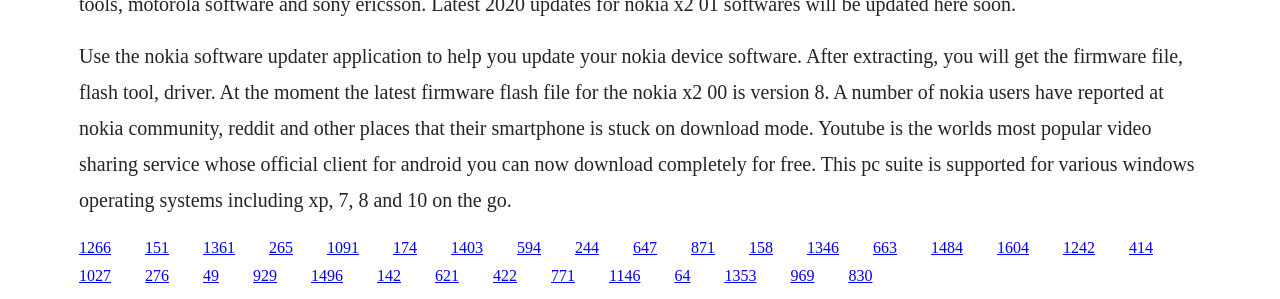Please examine the image and provide a detailed answer to the question: What is the latest firmware flash file version for Nokia X2 00?

The webpage states that at the moment, the latest firmware flash file for the Nokia X2 00 is version 8, which suggests that the latest available firmware version for this device is version 8.